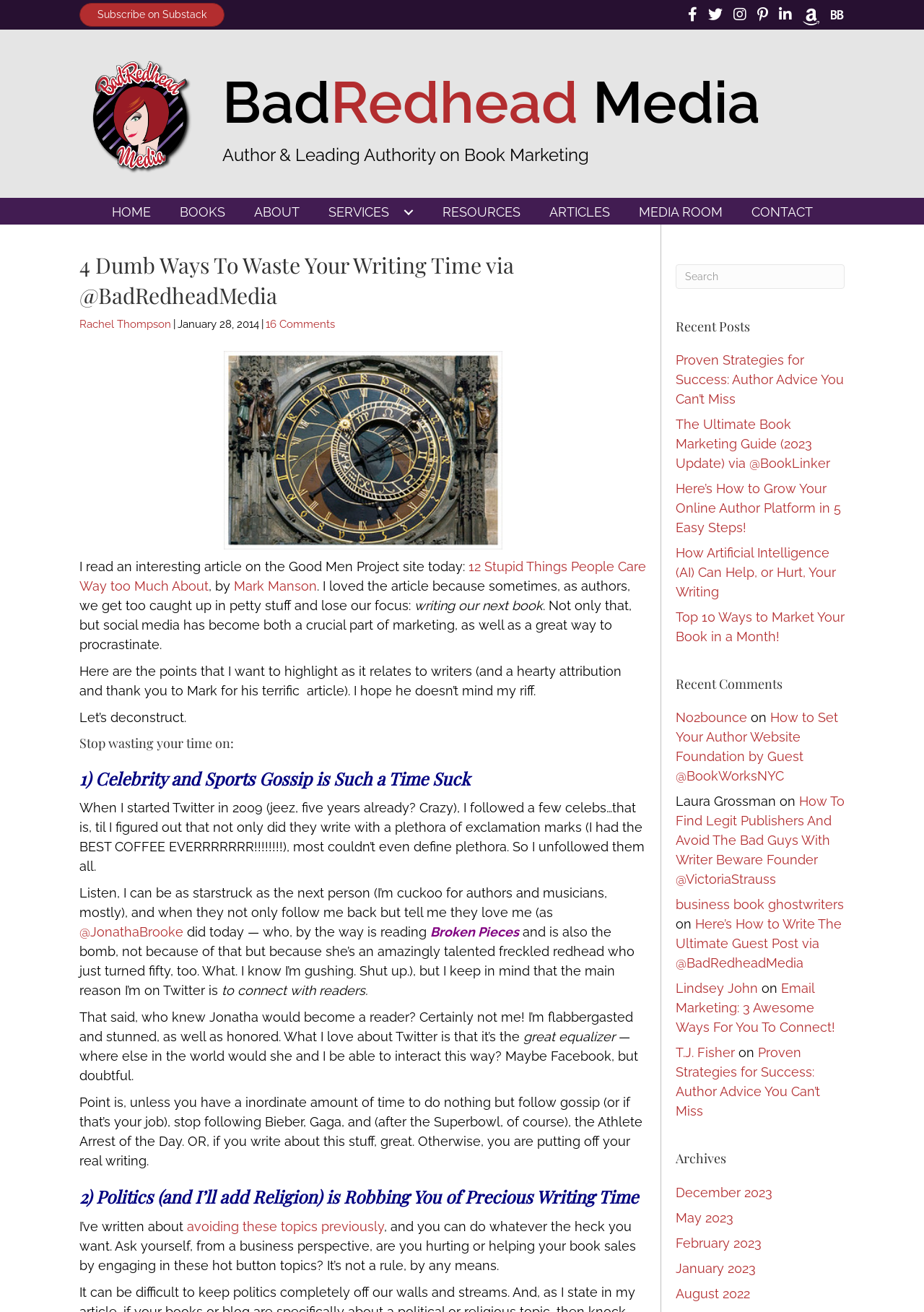Pinpoint the bounding box coordinates of the clickable element to carry out the following instruction: "Search for something."

[0.731, 0.2, 0.914, 0.218]